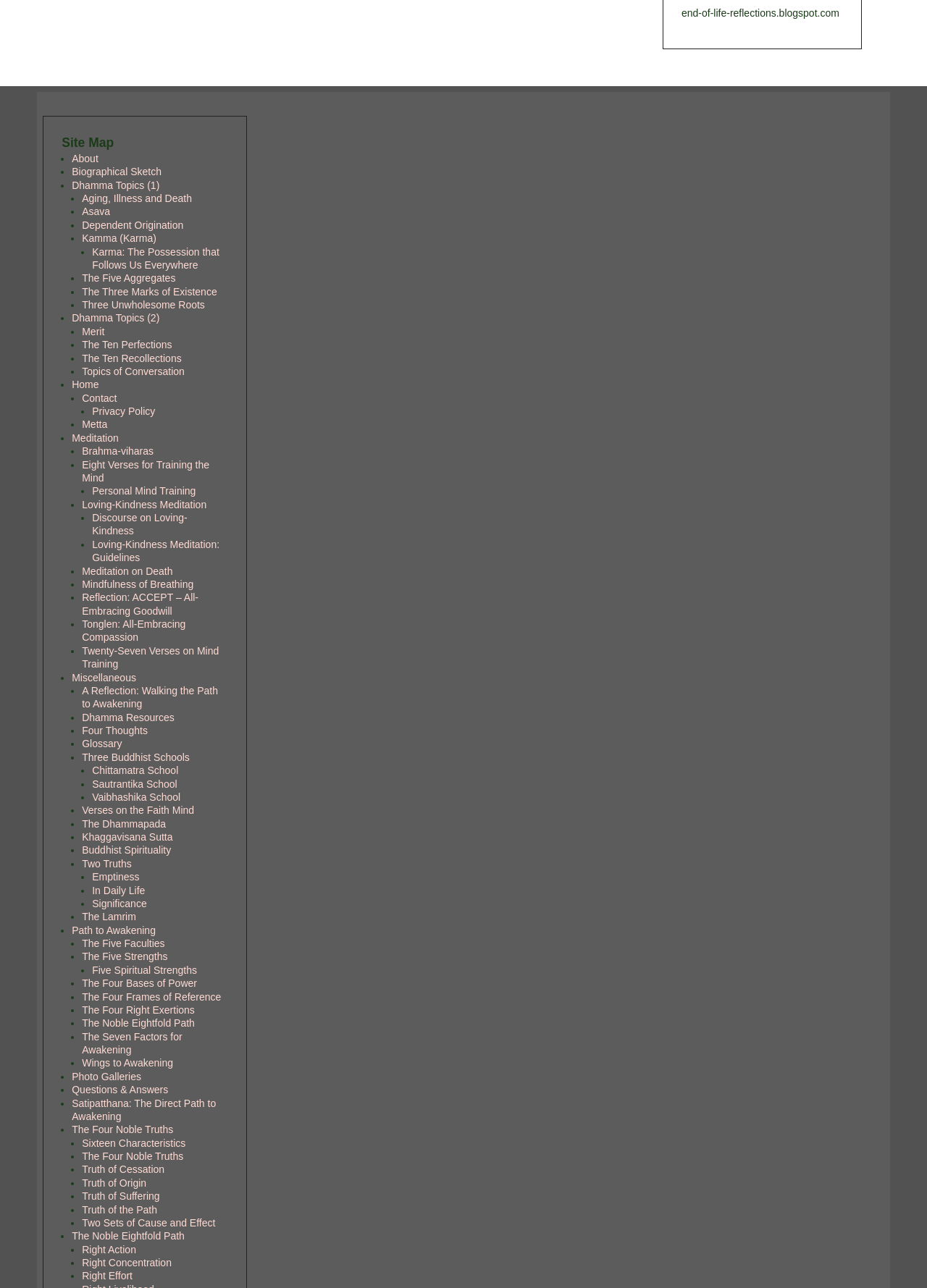Carefully observe the image and respond to the question with a detailed answer:
What is the main topic of this website?

Based on the website's content, which includes links to topics such as Dhamma, meditation, and Buddhist concepts, it is clear that the main topic of this website is Buddhism.